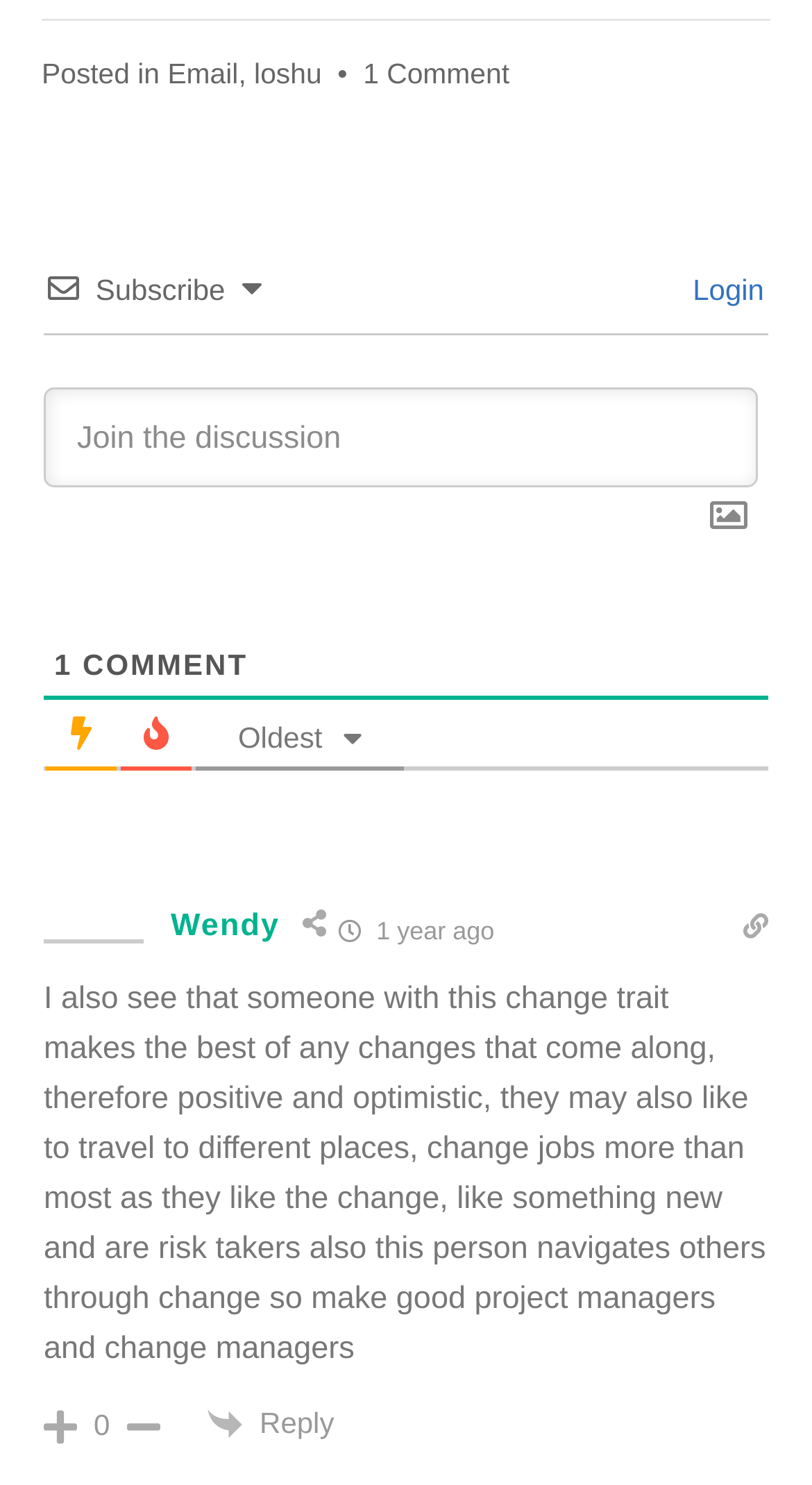How many comments are there on the article?
Refer to the image and answer the question using a single word or phrase.

1